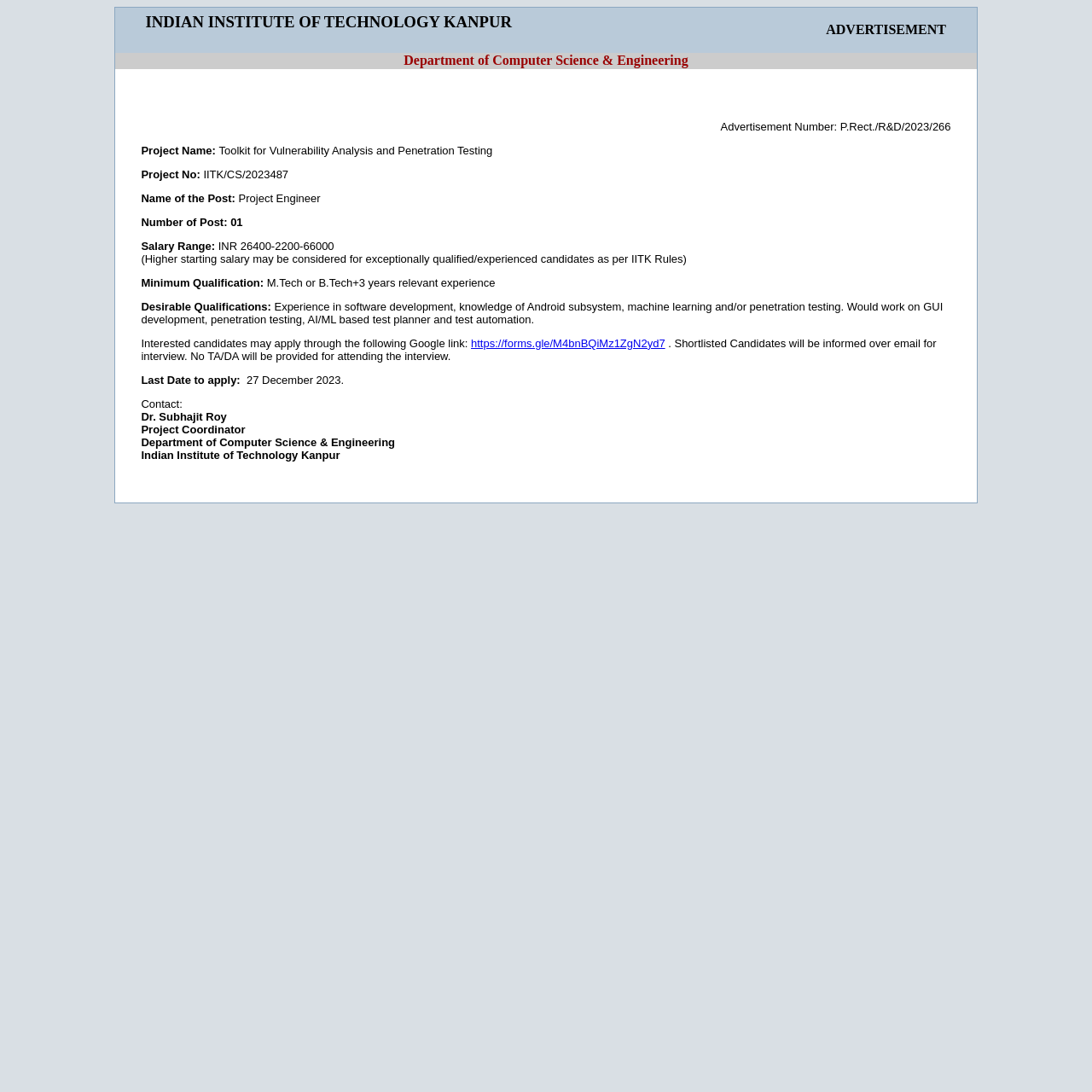Respond to the question with just a single word or phrase: 
What is the last date to apply?

27 December 2023